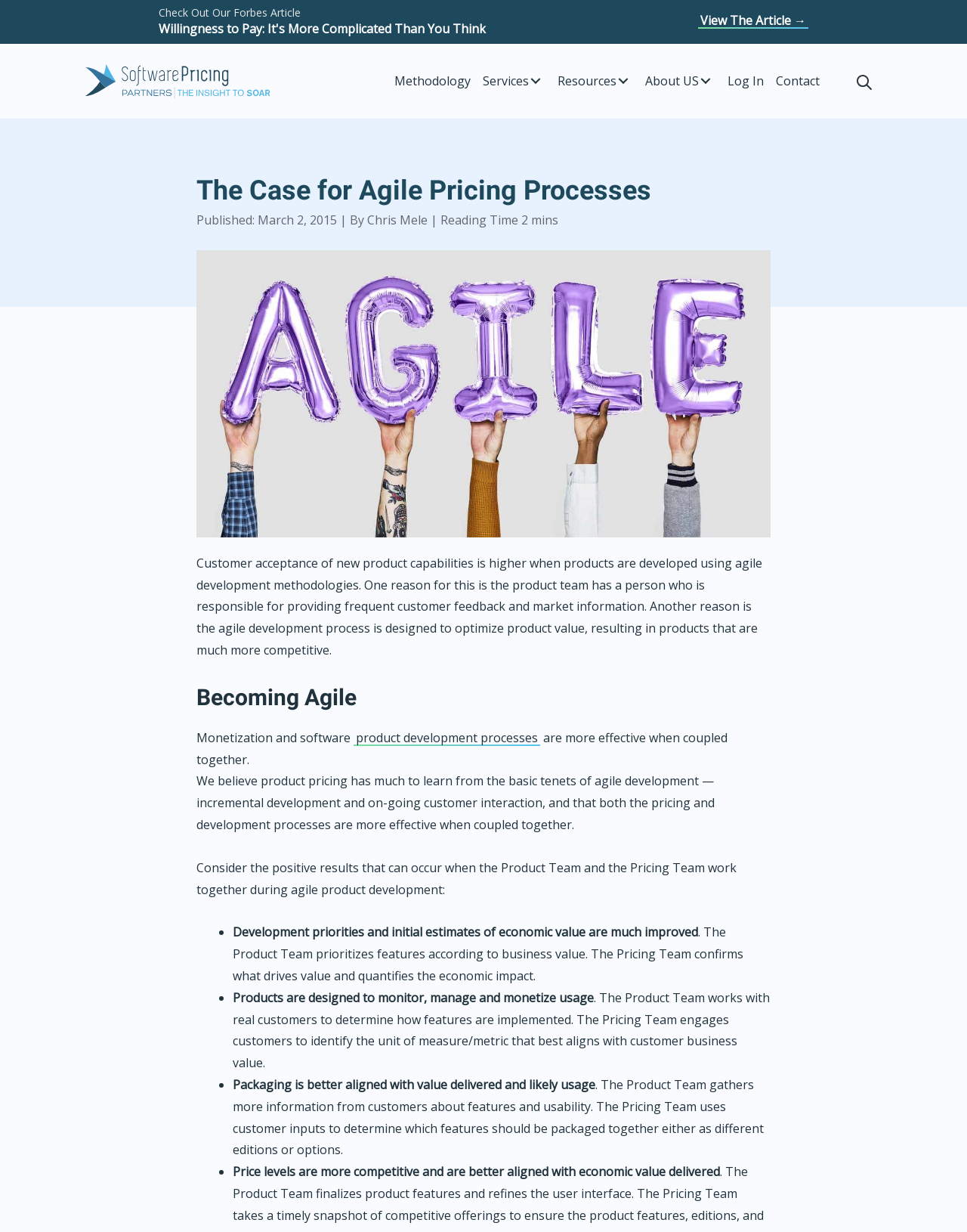Based on the image, give a detailed response to the question: What are the benefits of using agile development methodologies?

I determined the benefits of agile development by reading the text 'Customer acceptance of new product capabilities is higher when products are developed using agile development methodologies... Another reason is the agile development process is designed to optimize product value, resulting in products that are much more competitive.' which highlights the advantages of using agile development methodologies.